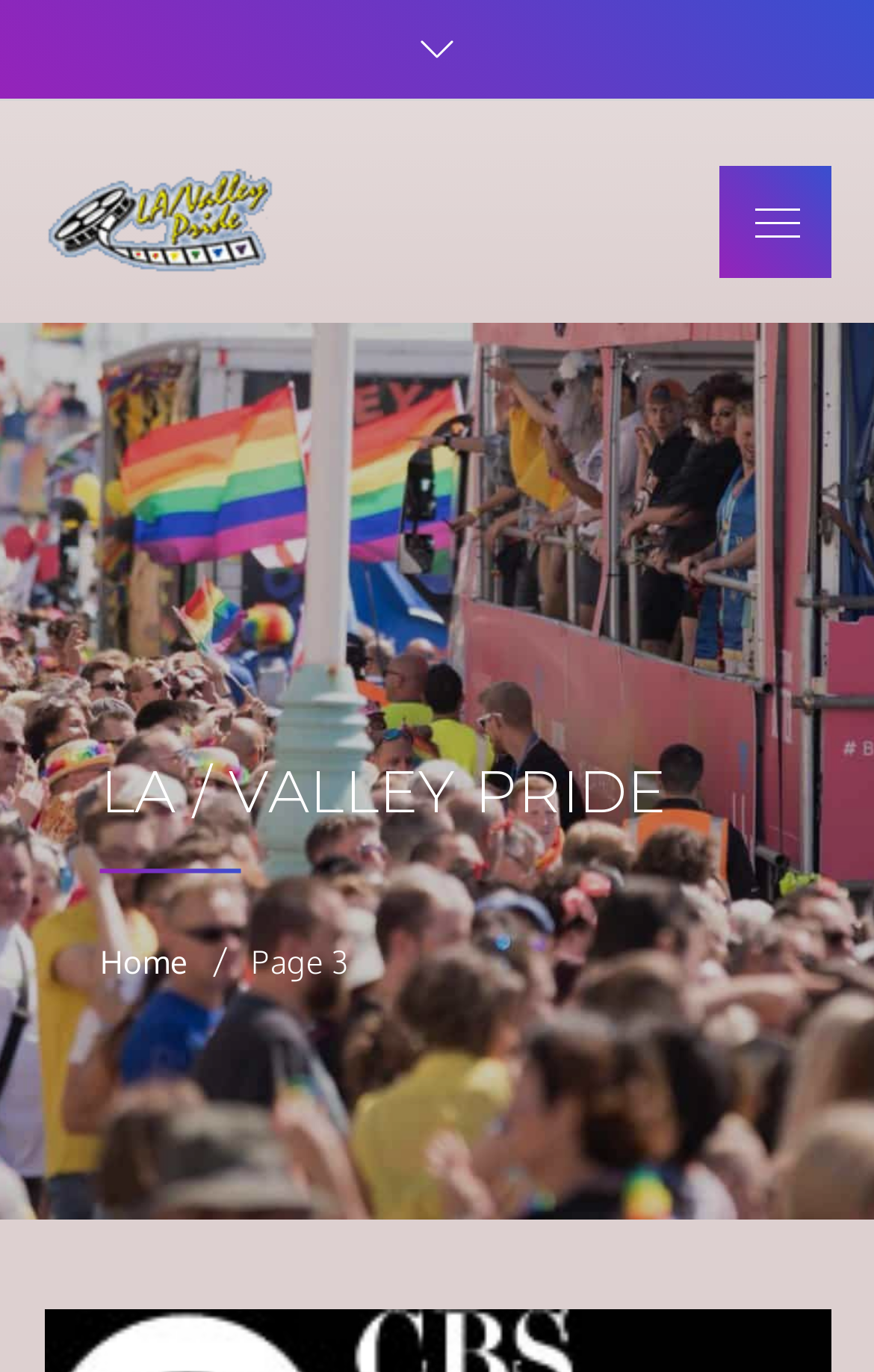Construct a comprehensive description capturing every detail on the webpage.

The webpage is about LA Valley Pride Website, specifically page 3, which focuses on LGBT events in Los Angeles. At the top left, there is a link and an image with the text "la valley pride website". Next to it, there is a heading with the same text "LA Valley Pride Website". Below the heading, there is a static text "LGBT events in Los Angeles". 

On the top right, there is a button labeled "Menu" which is not expanded, and it has an image beside it. 

The main content of the webpage is organized in a table layout, which occupies most of the page. Within the table, there is a heading "LA / VALLEY PRIDE" at the top. Below the heading, there is a navigation section labeled "Breadcrumbs", which contains a link to "Home" and a static text "Page 3".